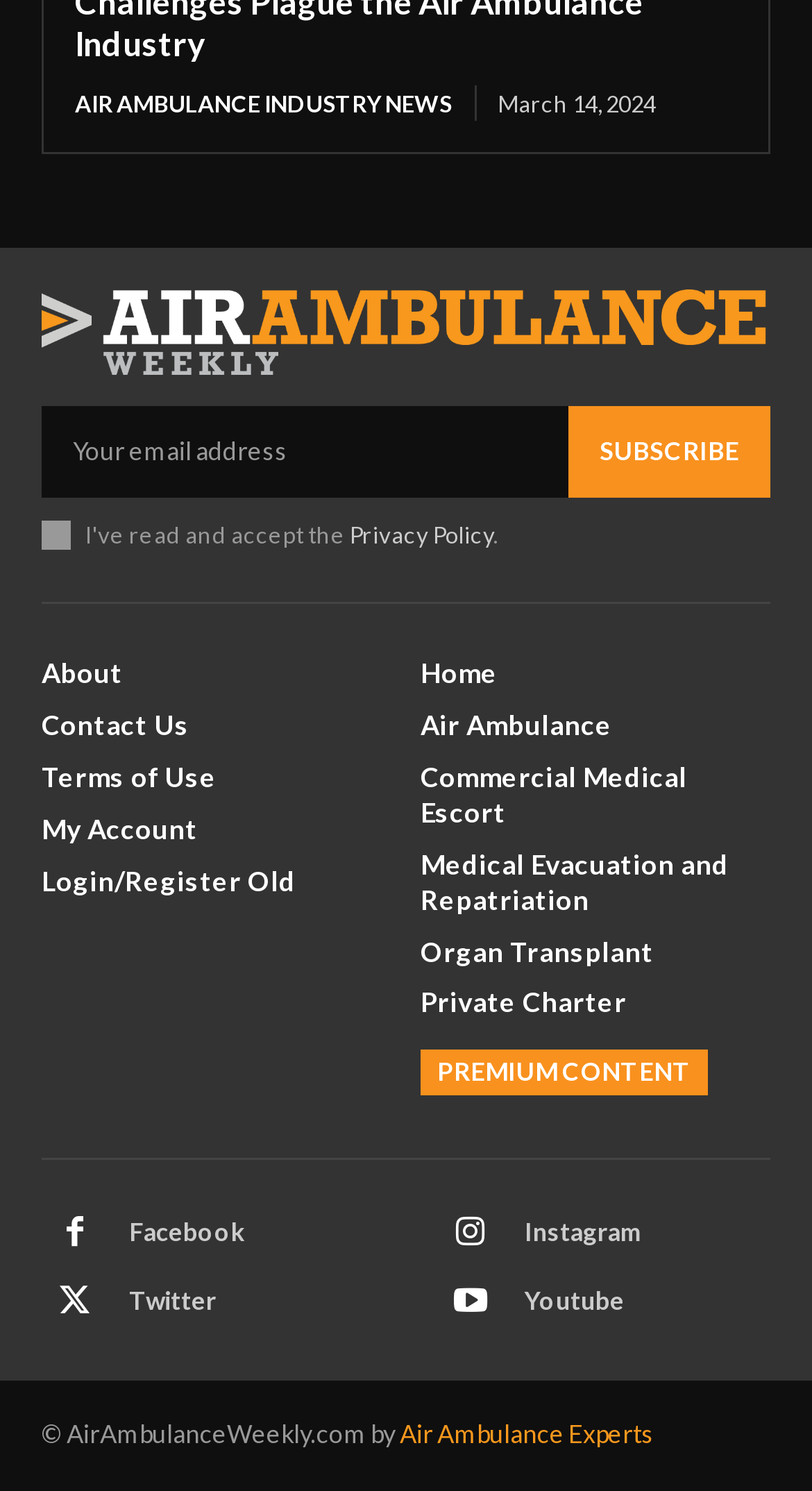Highlight the bounding box coordinates of the element that should be clicked to carry out the following instruction: "Read the privacy policy". The coordinates must be given as four float numbers ranging from 0 to 1, i.e., [left, top, right, bottom].

[0.431, 0.349, 0.608, 0.368]